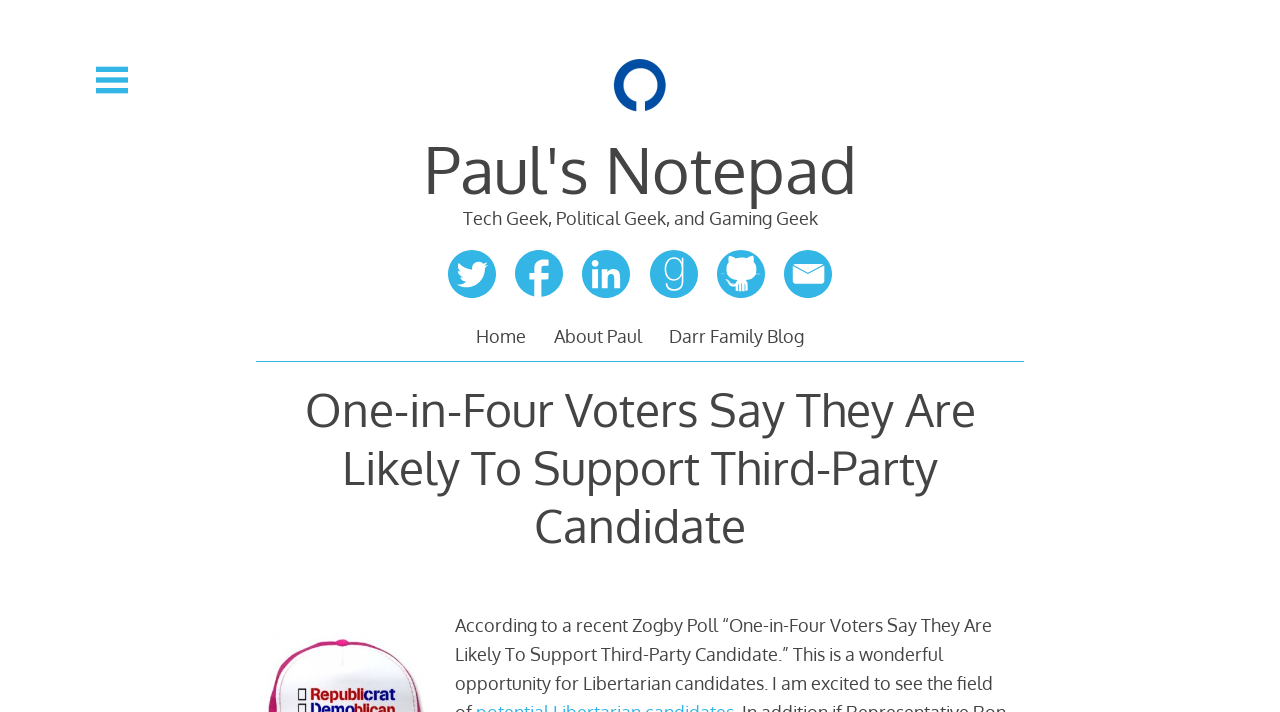Predict the bounding box coordinates of the UI element that matches this description: "Home". The coordinates should be in the format [left, top, right, bottom] with each value between 0 and 1.

[0.372, 0.454, 0.411, 0.491]